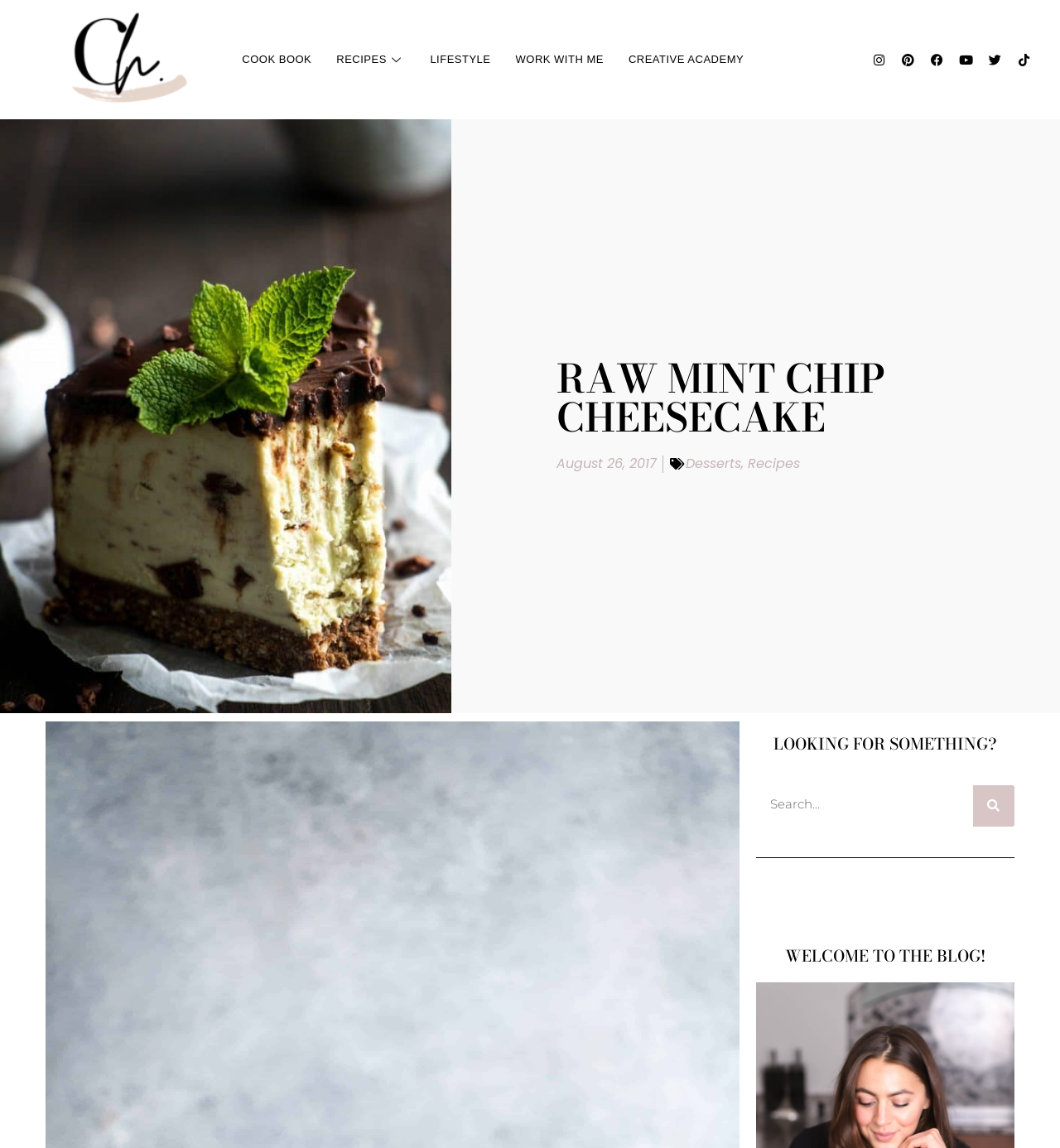Could you specify the bounding box coordinates for the clickable section to complete the following instruction: "Search for something"?

[0.714, 0.684, 0.957, 0.72]